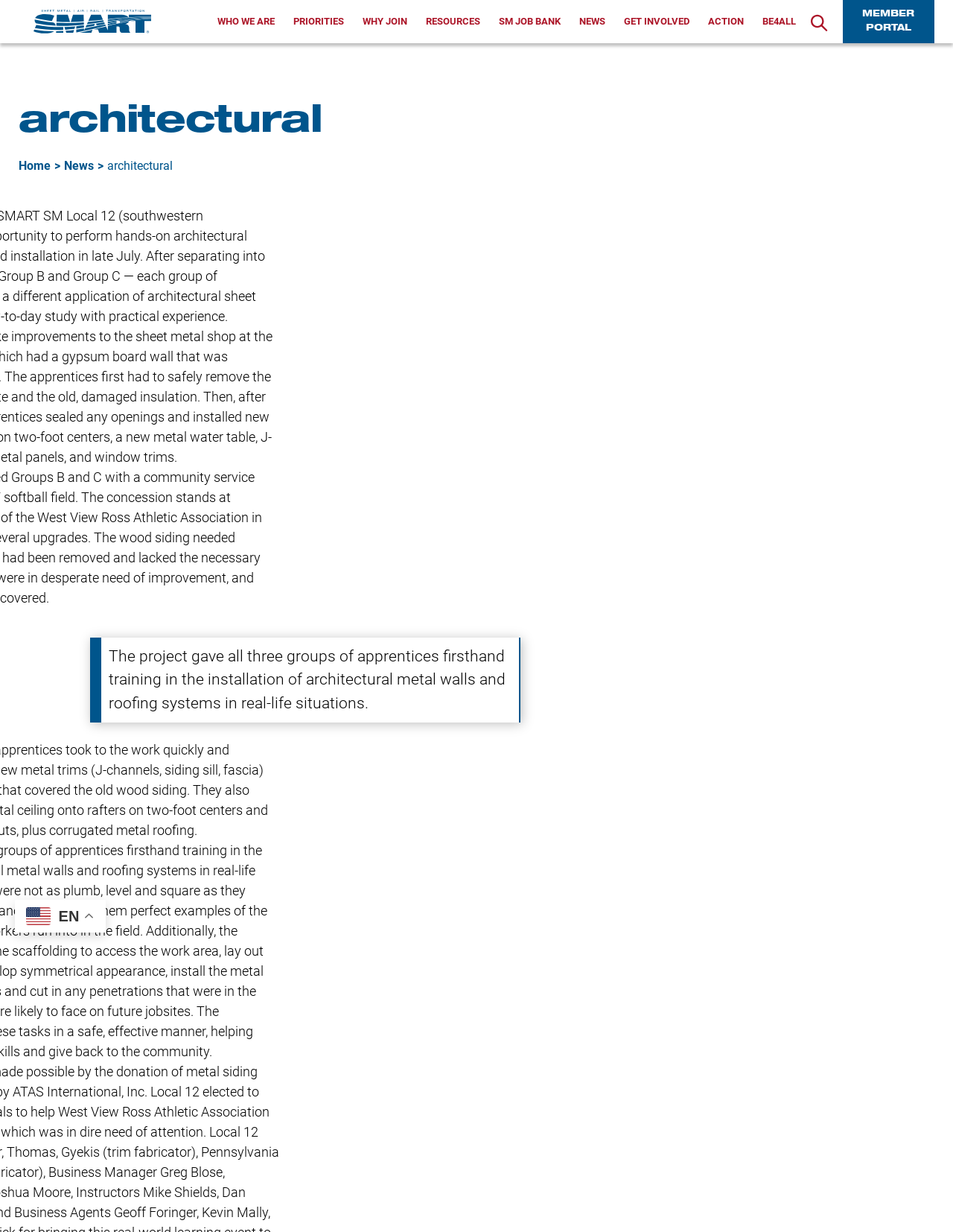Construct a comprehensive caption that outlines the webpage's structure and content.

The webpage is about the architectural archives of the SMART Union. At the top left, there is a small link. Below it, there is a horizontal navigation menu with 9 links: "WHO WE ARE", "PRIORITIES", "WHY JOIN", "RESOURCES", "SM JOB BANK", "NEWS", "GET INVOLVED", "ACTION", and "BE4ALL". 

To the right of the navigation menu, there is a search button. Next to the search button, there is a link to the "MEMBER PORTAL". 

Below the navigation menu, there is a large header with the text "architectural". On the same line, there are three links: "Home", "News", and another "architectural" link. 

Further down, there is a blockquote with a paragraph of text describing a project that provided apprentices with training in installing architectural metal walls and roofing systems. 

At the bottom left of the page, there is a small image of a flag with the text "EN" next to it, indicating the language of the page.